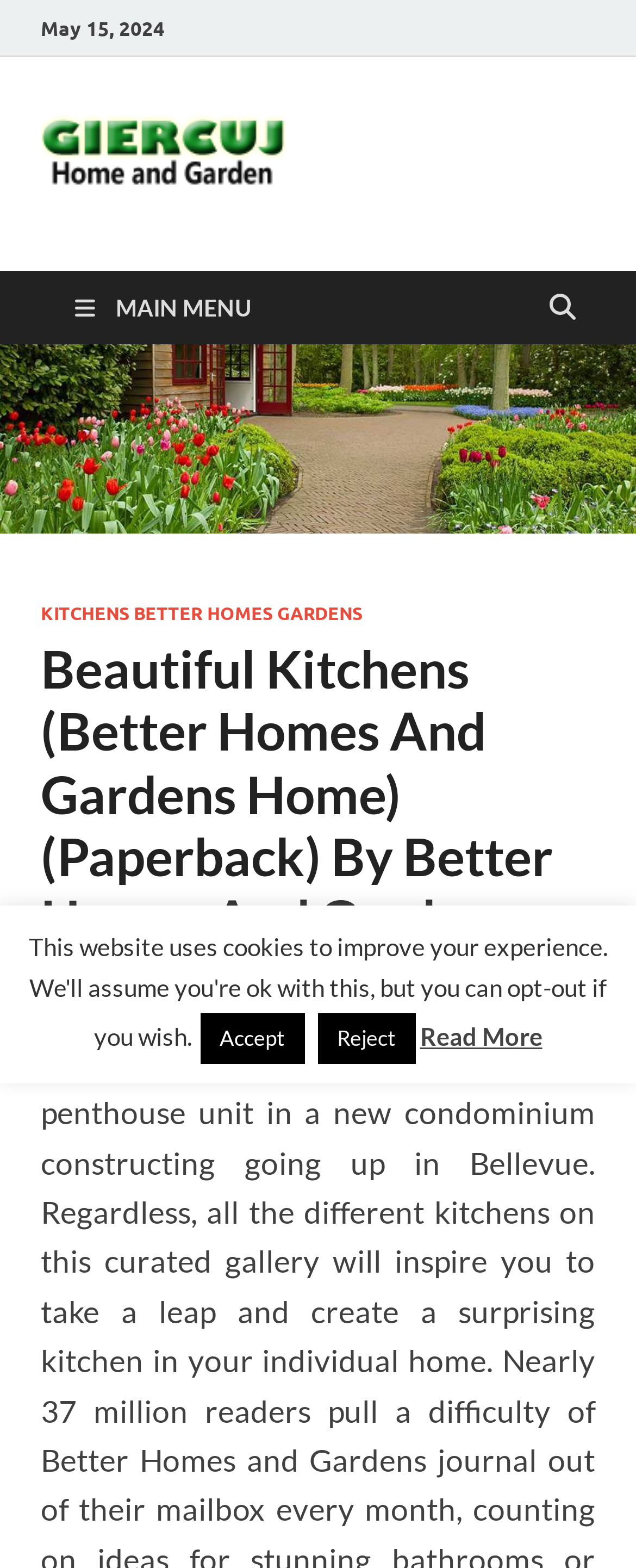Please determine the bounding box coordinates of the clickable area required to carry out the following instruction: "Visit the author's page". The coordinates must be four float numbers between 0 and 1, represented as [left, top, right, bottom].

[0.454, 0.615, 0.659, 0.632]